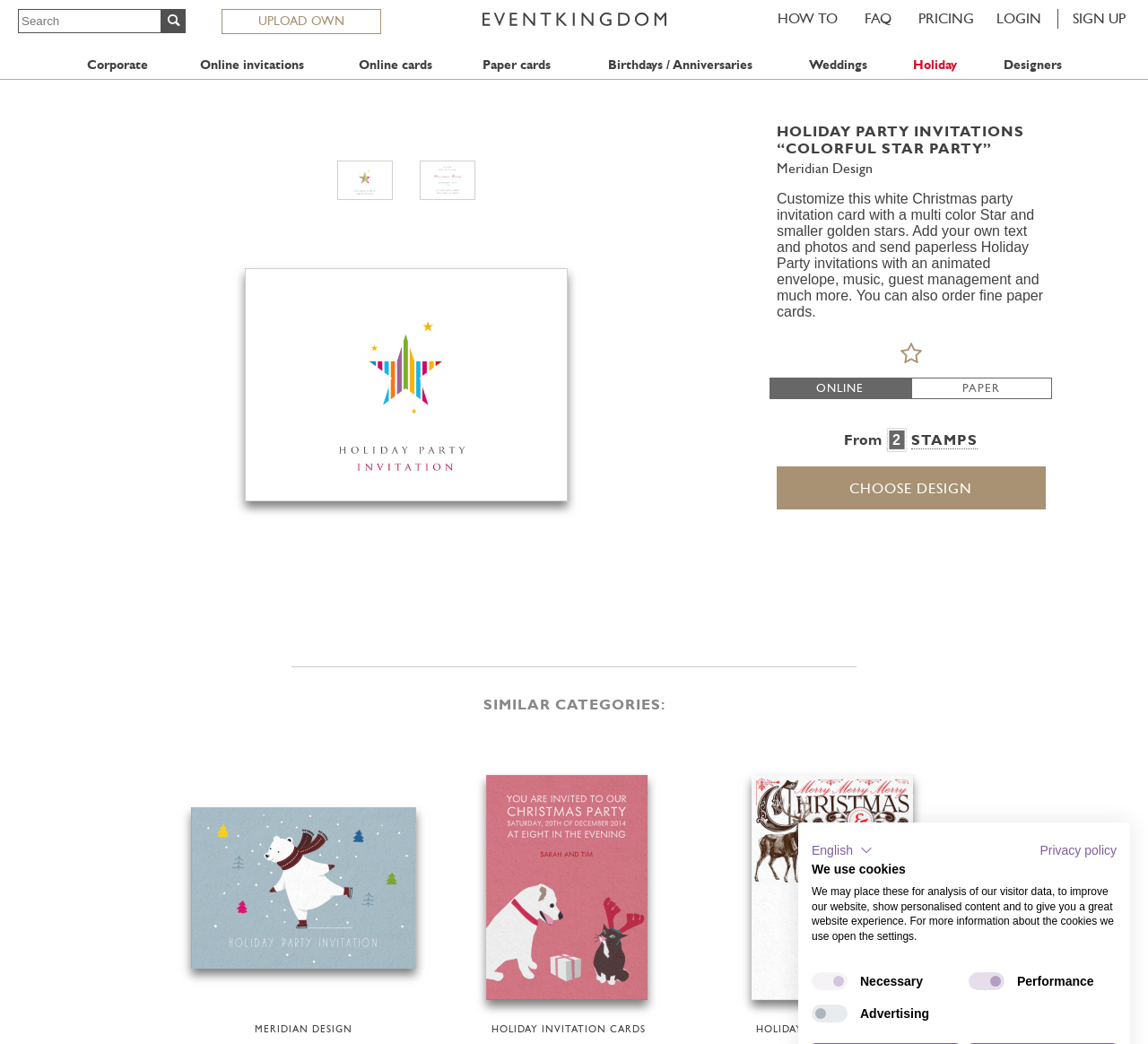Given the description: "Holiday invitation cards", determine the bounding box coordinates of the UI element. The coordinates should be formatted as four float numbers between 0 and 1, [left, top, right, bottom].

[0.391, 0.971, 0.599, 0.997]